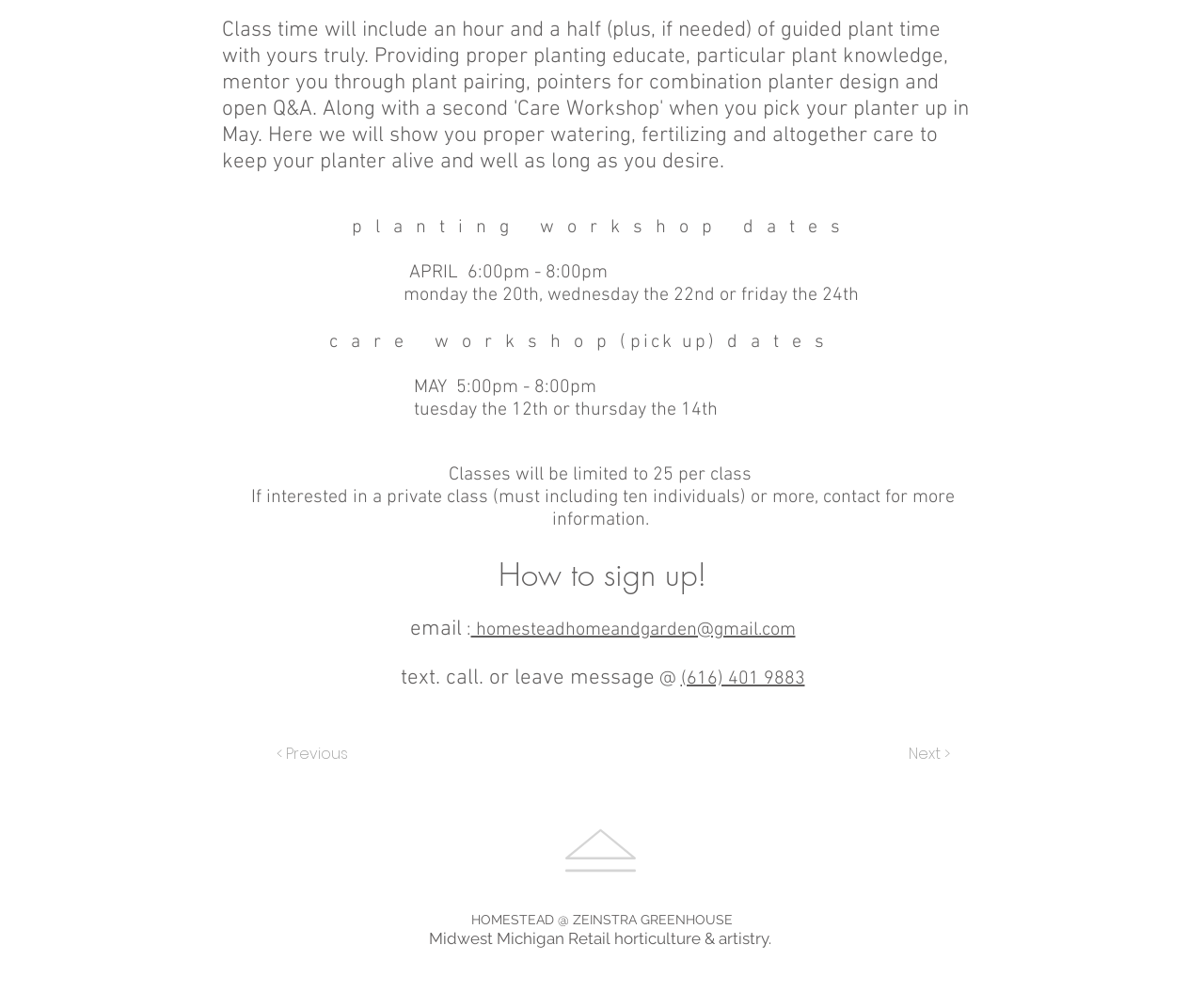How can someone sign up for a class?
Using the information from the image, give a concise answer in one word or a short phrase.

Email or text